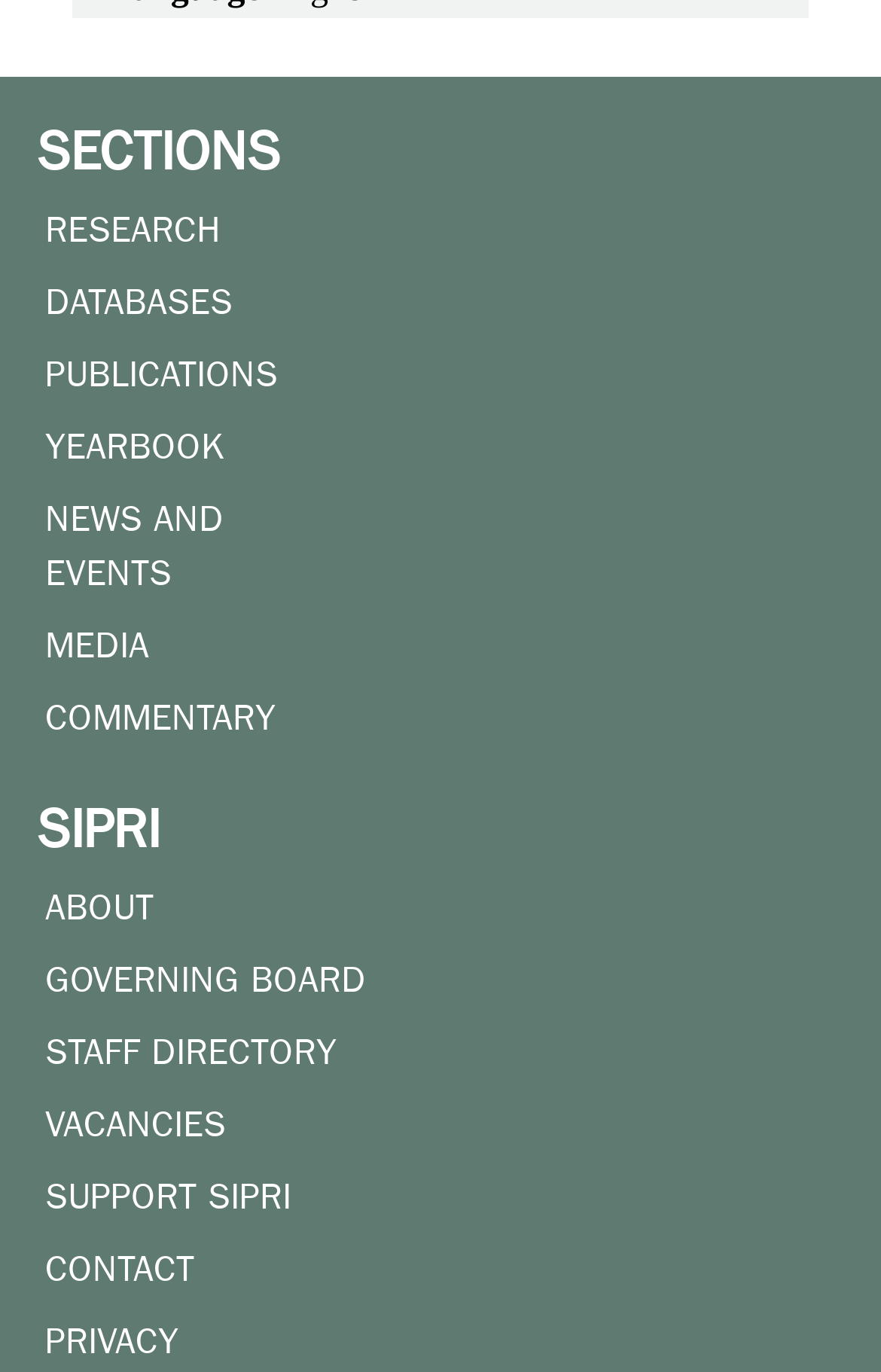Please determine the bounding box coordinates of the element to click on in order to accomplish the following task: "contact sipri". Ensure the coordinates are four float numbers ranging from 0 to 1, i.e., [left, top, right, bottom].

[0.051, 0.913, 0.221, 0.939]